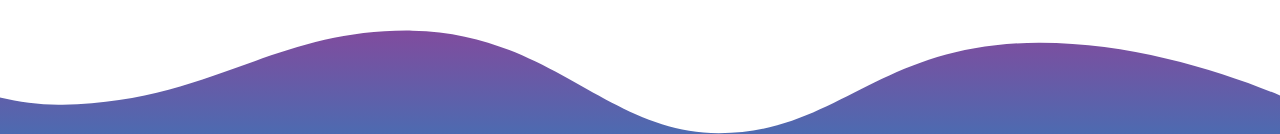What emotions does the gradient evoke?
Refer to the screenshot and respond with a concise word or phrase.

Calmness and creativity